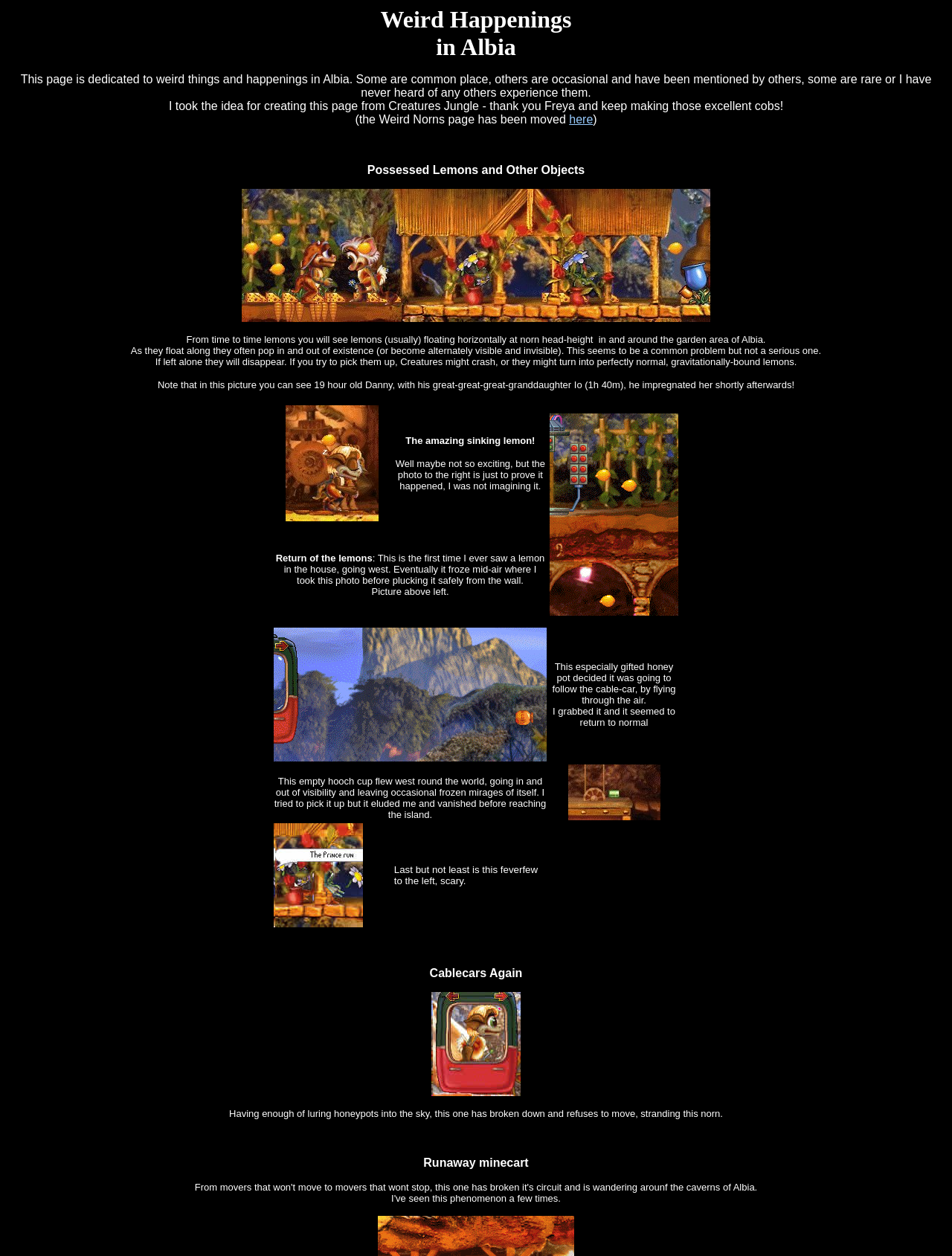Using the details from the image, please elaborate on the following question: What is happening to the lemons in Albia?

According to the webpage, lemons in Albia have been observed floating horizontally at norn head-height and popping in and out of existence. If left alone, they will disappear, and if tried to be picked up, Creatures might crash or they might turn into normal lemons.